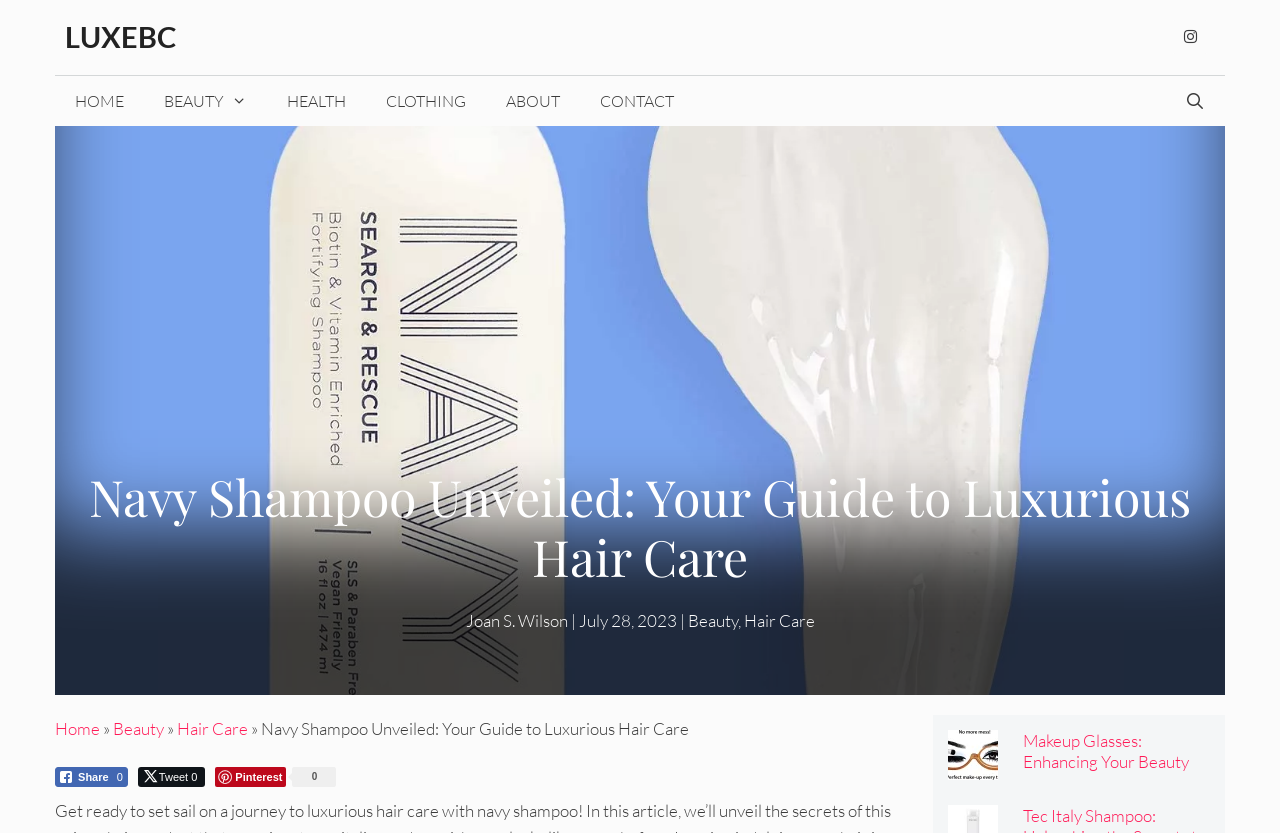Please reply with a single word or brief phrase to the question: 
What is the date of the latest article?

July 28, 2023